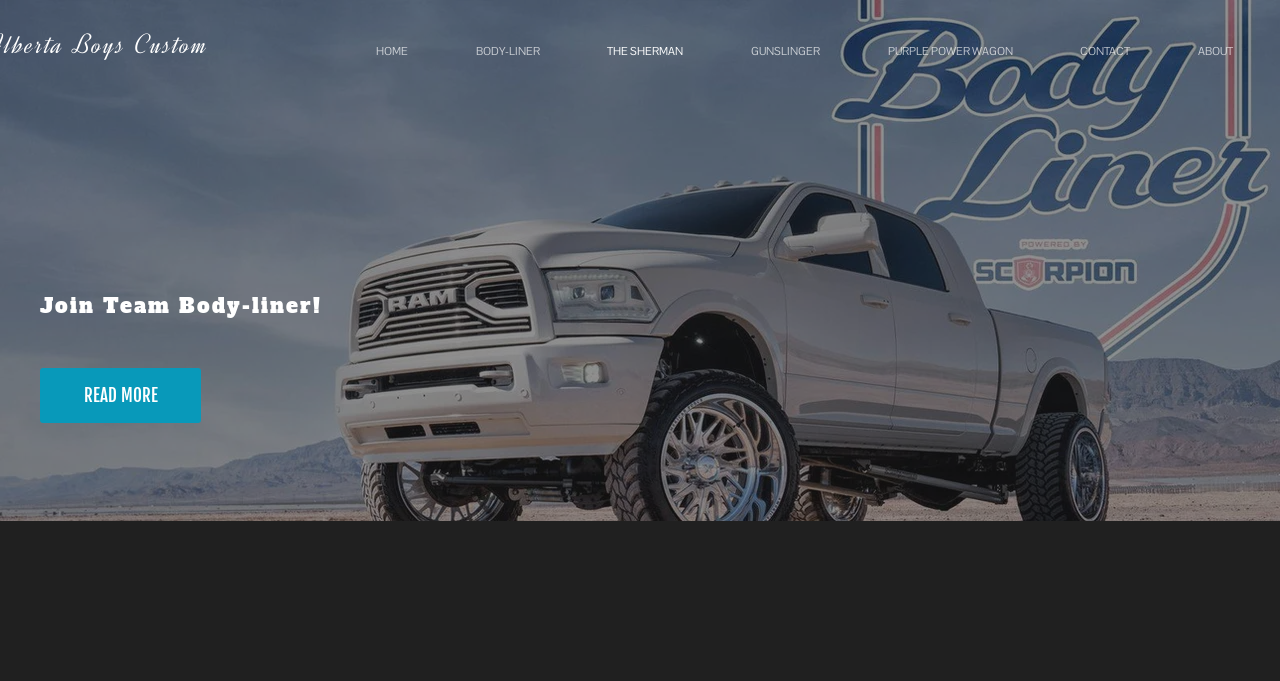Indicate the bounding box coordinates of the clickable region to achieve the following instruction: "Go to 'HOME' page."

[0.267, 0.053, 0.345, 0.097]